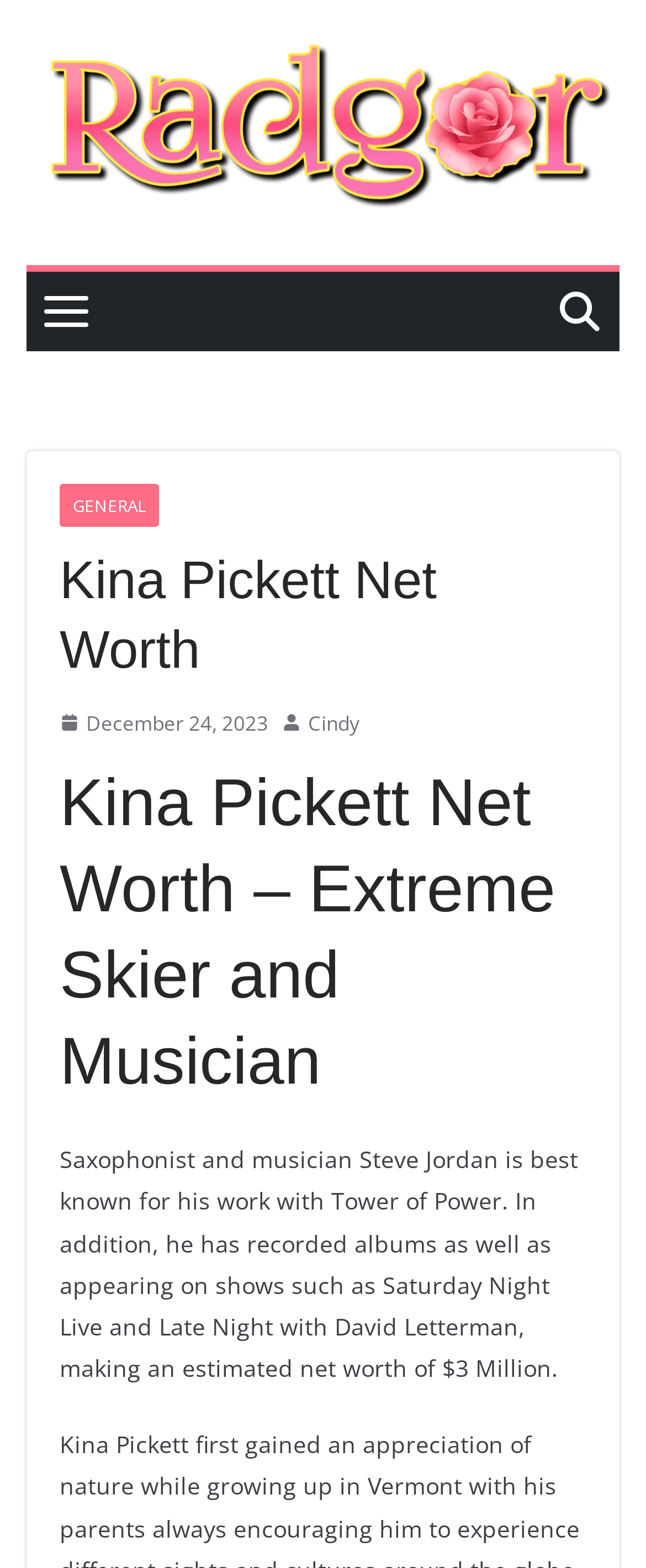Bounding box coordinates are to be given in the format (top-left x, top-left y, bottom-right x, bottom-right y). All values must be floating point numbers between 0 and 1. Provide the bounding box coordinate for the UI element described as: December 24, 2023

[0.092, 0.45, 0.415, 0.472]